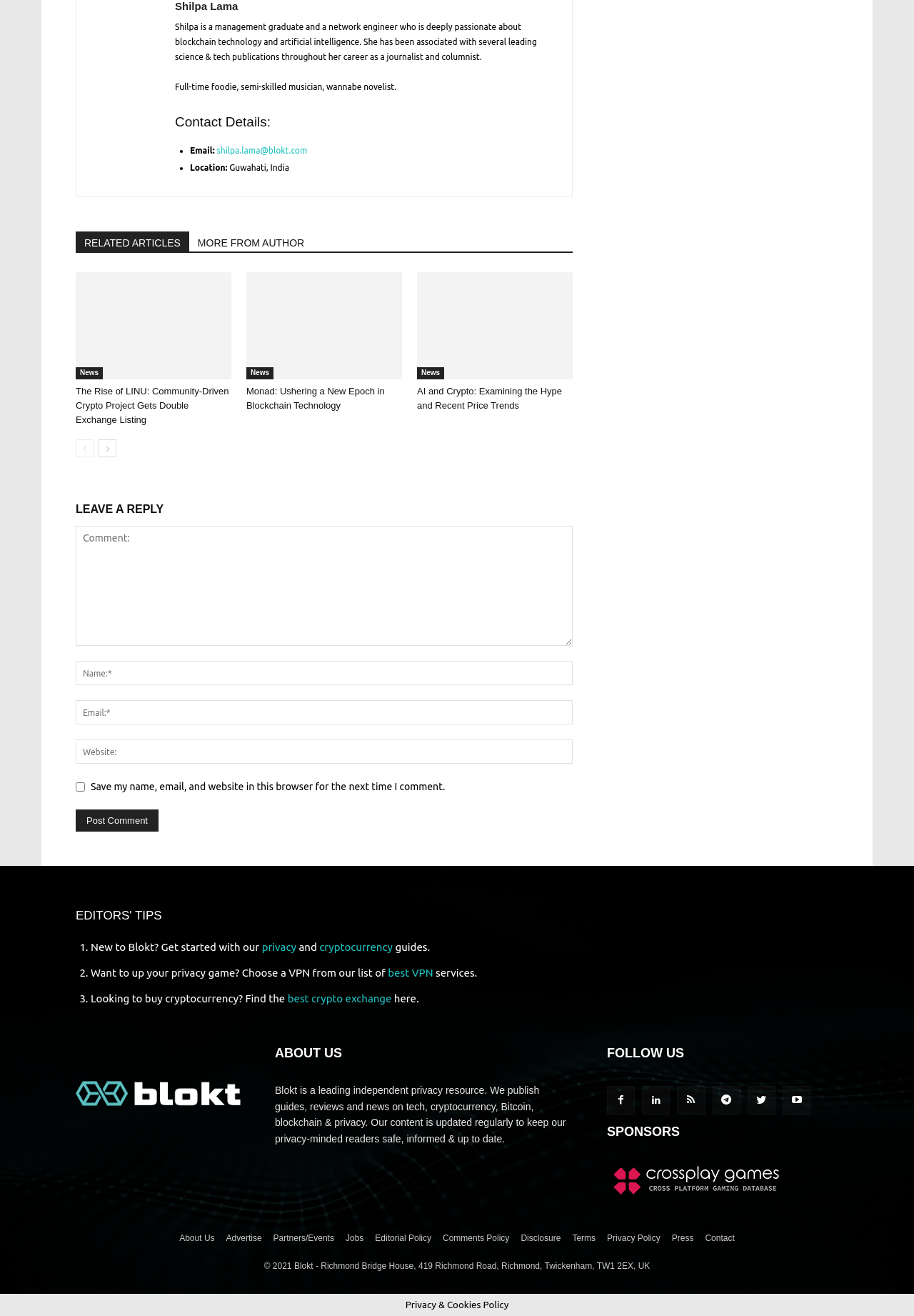Identify the bounding box for the UI element specified in this description: "name="submit" value="Post Comment"". The coordinates must be four float numbers between 0 and 1, formatted as [left, top, right, bottom].

[0.083, 0.615, 0.173, 0.632]